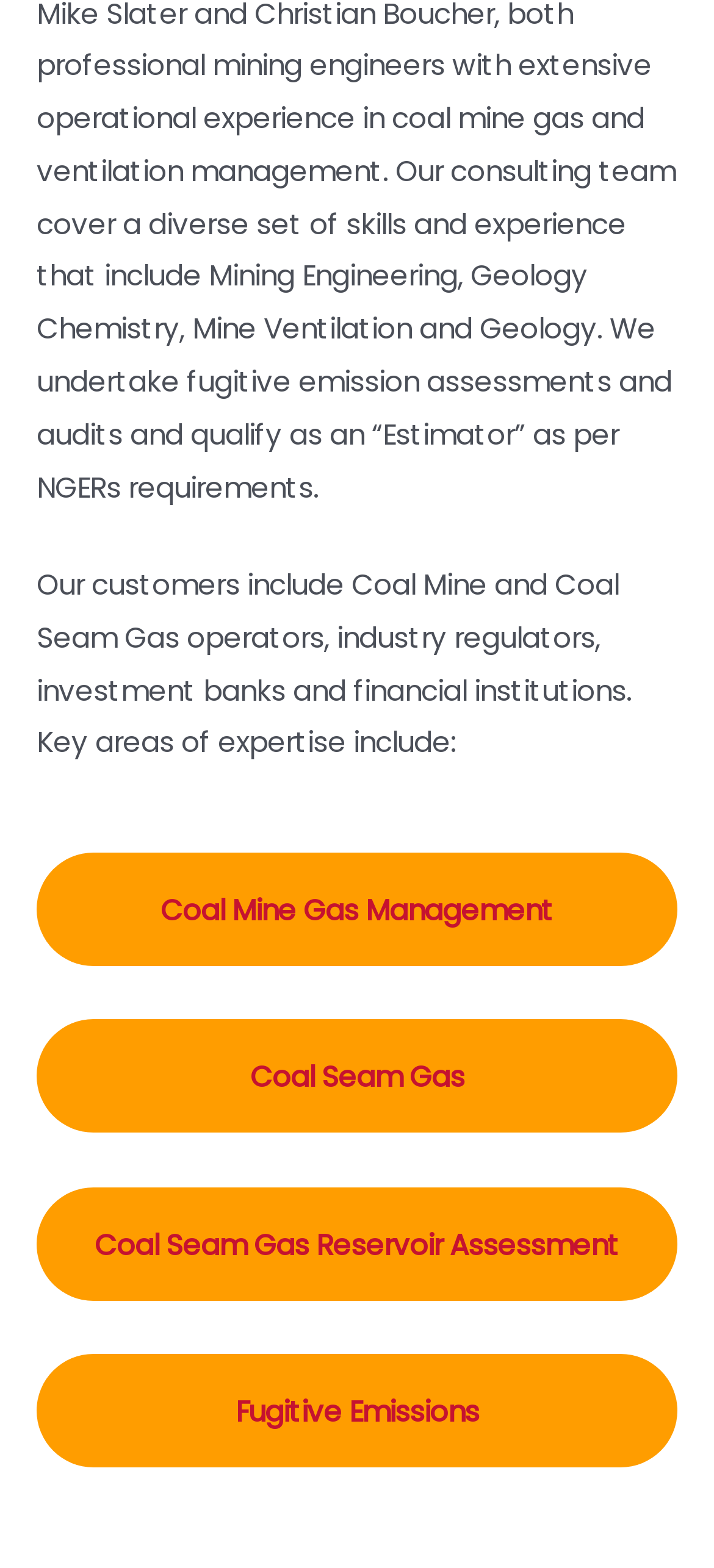Based on the element description: "Fugitive Emissions", identify the bounding box coordinates for this UI element. The coordinates must be four float numbers between 0 and 1, listed as [left, top, right, bottom].

[0.329, 0.888, 0.671, 0.912]